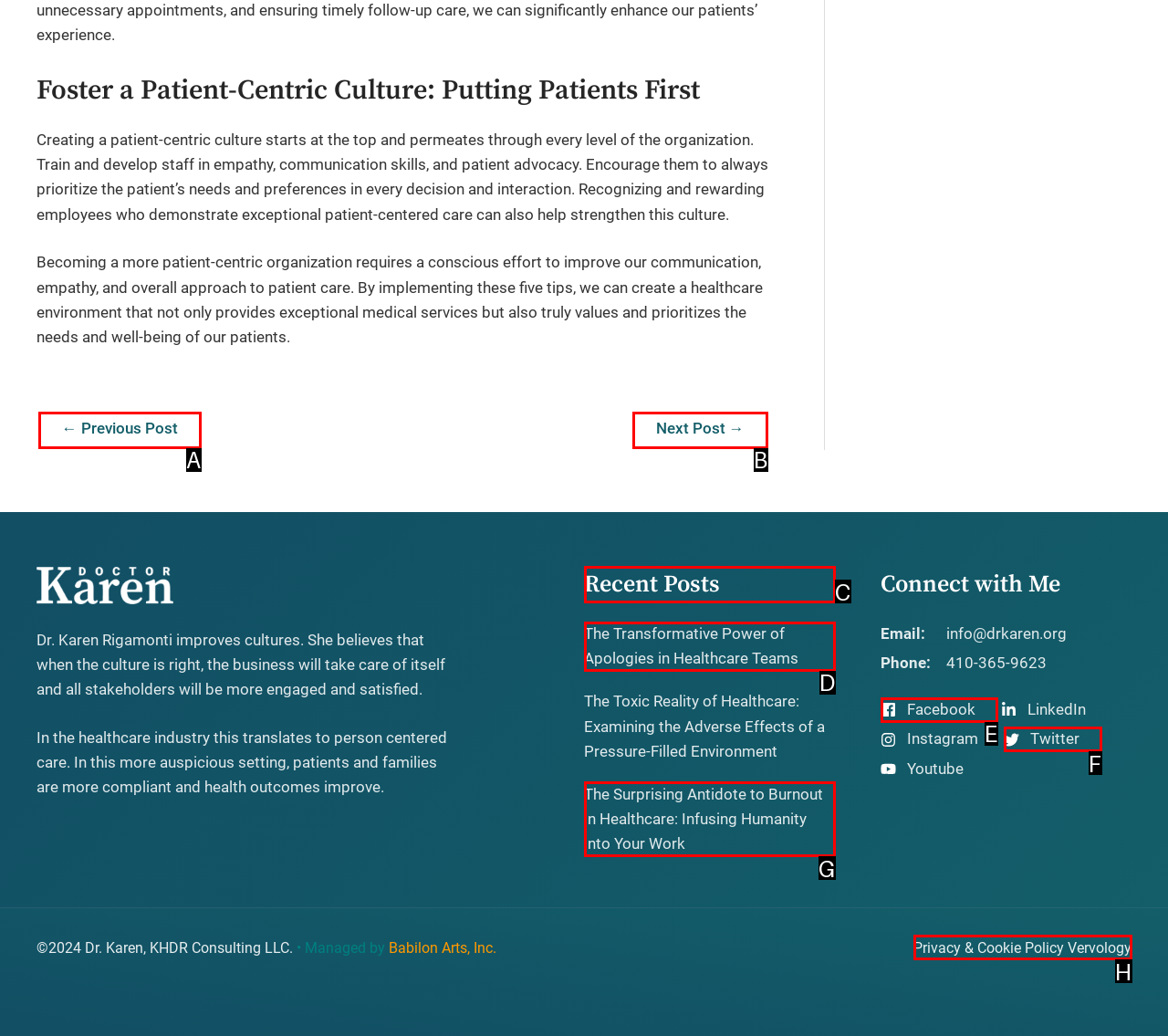Determine which HTML element to click to execute the following task: Click the 'Home Energy Programs' link Answer with the letter of the selected option.

None